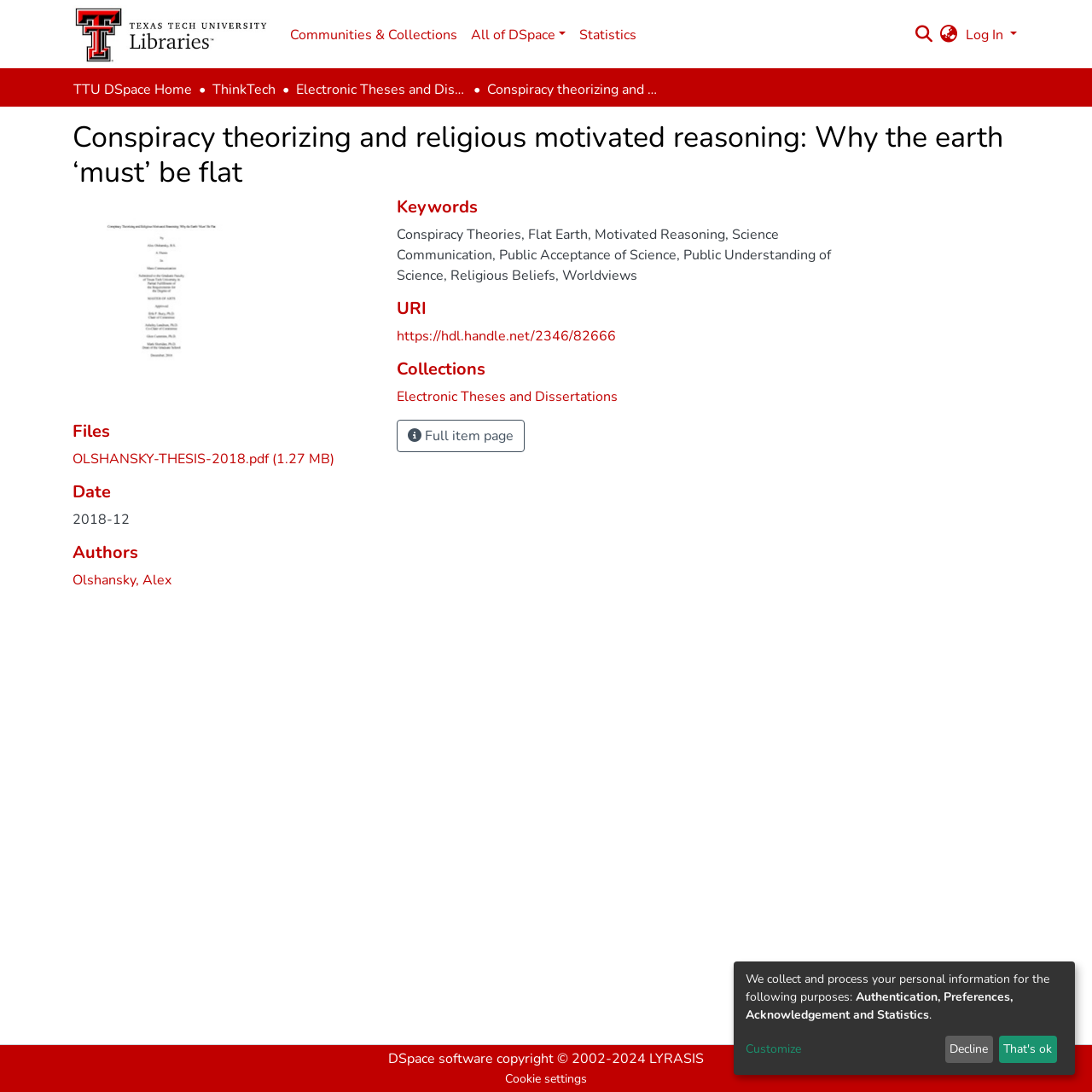Can you find and generate the webpage's heading?

Conspiracy theorizing and religious motivated reasoning: Why the earth ‘must’ be flat